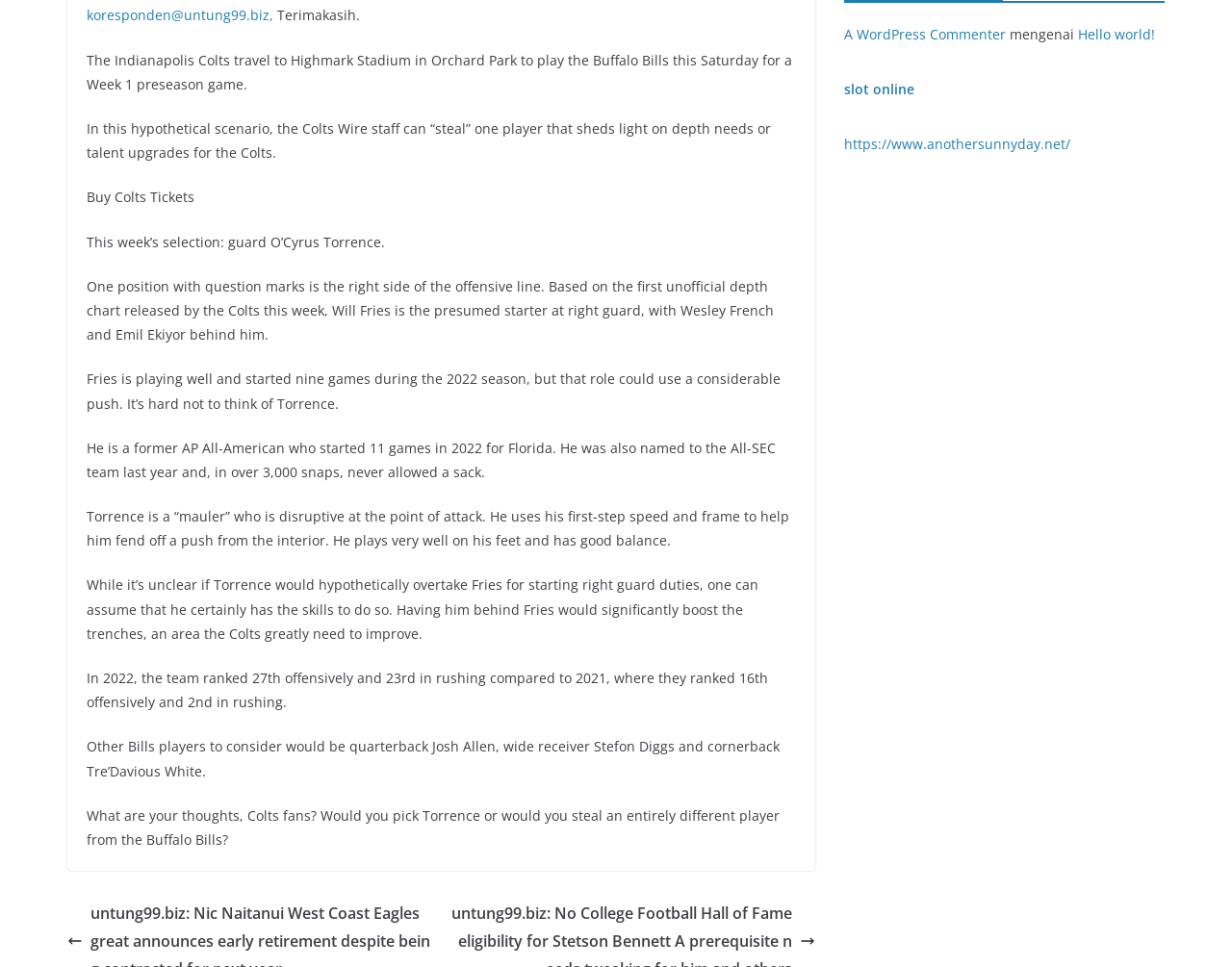Locate the bounding box of the UI element based on this description: "A WordPress Commenter". Provide four float numbers between 0 and 1 as [left, top, right, bottom].

[0.685, 0.026, 0.816, 0.045]